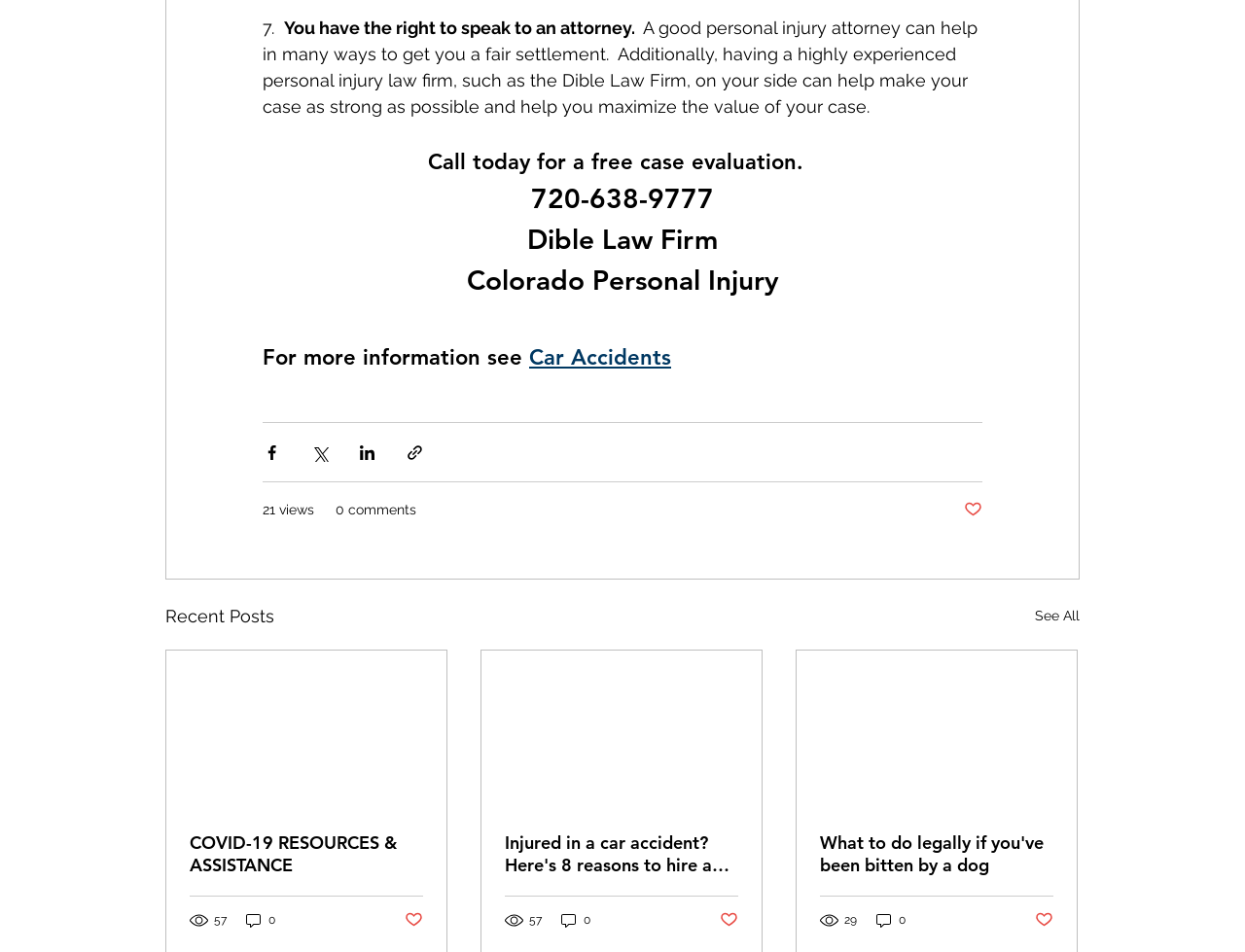Could you determine the bounding box coordinates of the clickable element to complete the instruction: "Read more about Car Accidents"? Provide the coordinates as four float numbers between 0 and 1, i.e., [left, top, right, bottom].

[0.425, 0.362, 0.539, 0.39]